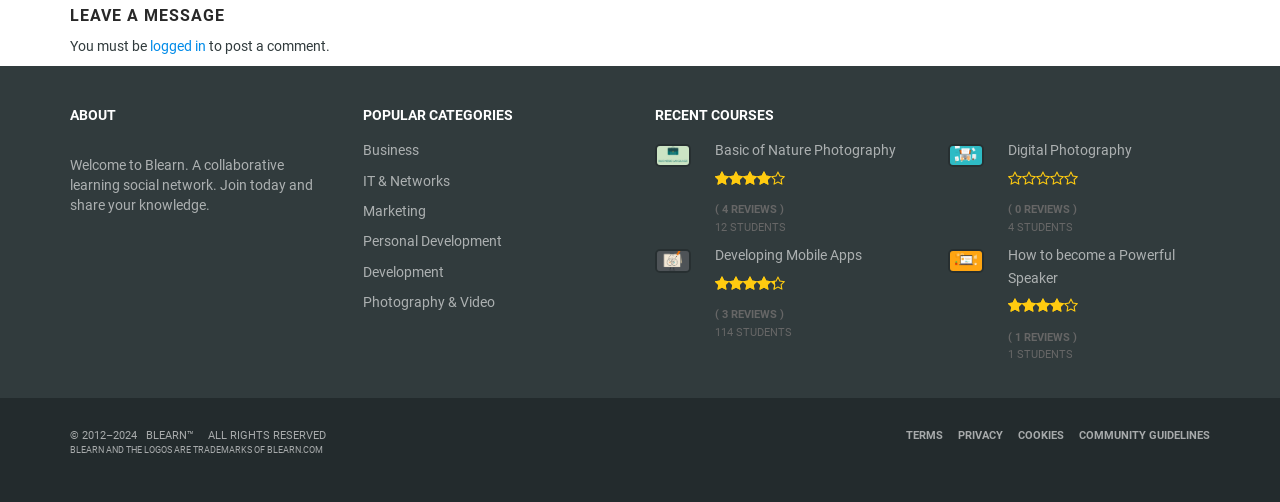Respond to the question below with a single word or phrase:
What is required to post a comment?

Login